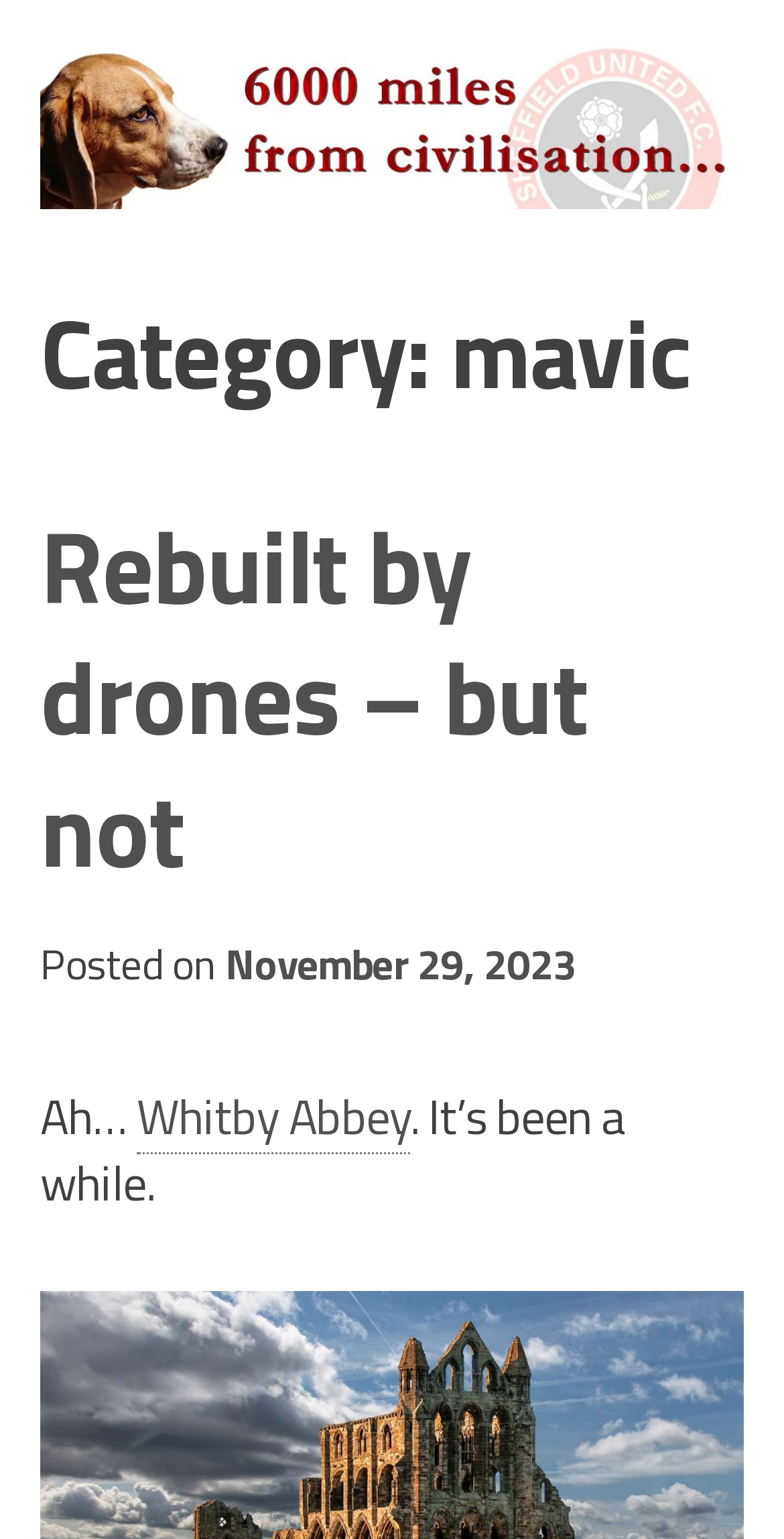Produce a meticulous description of the webpage.

The webpage appears to be a blog post or article about the Mavic drone. At the top-left corner, there is a "Skip to content" link. Next to it, there is a brief text "6000 miles…" that seems to be a teaser or a summary of the article.

Below the teaser, there is a large image that spans almost the entire width of the page. Above the image, there is a header section with a category title "Category: mavic". 

Underneath the image, there is a main content section with a heading "Rebuilt by drones – but not". This heading is followed by a link with the same text, and then a "Posted on" label with a date "November 29, 2023" in a link format. 

The article continues with a brief text "Ah…" followed by a link to "Whitby Abbey", and then another sentence ". It’s been a while." The overall structure of the page suggests that it is a blog post or article with a focus on the Mavic drone, featuring an image and a brief summary or introduction at the top, followed by the main content.